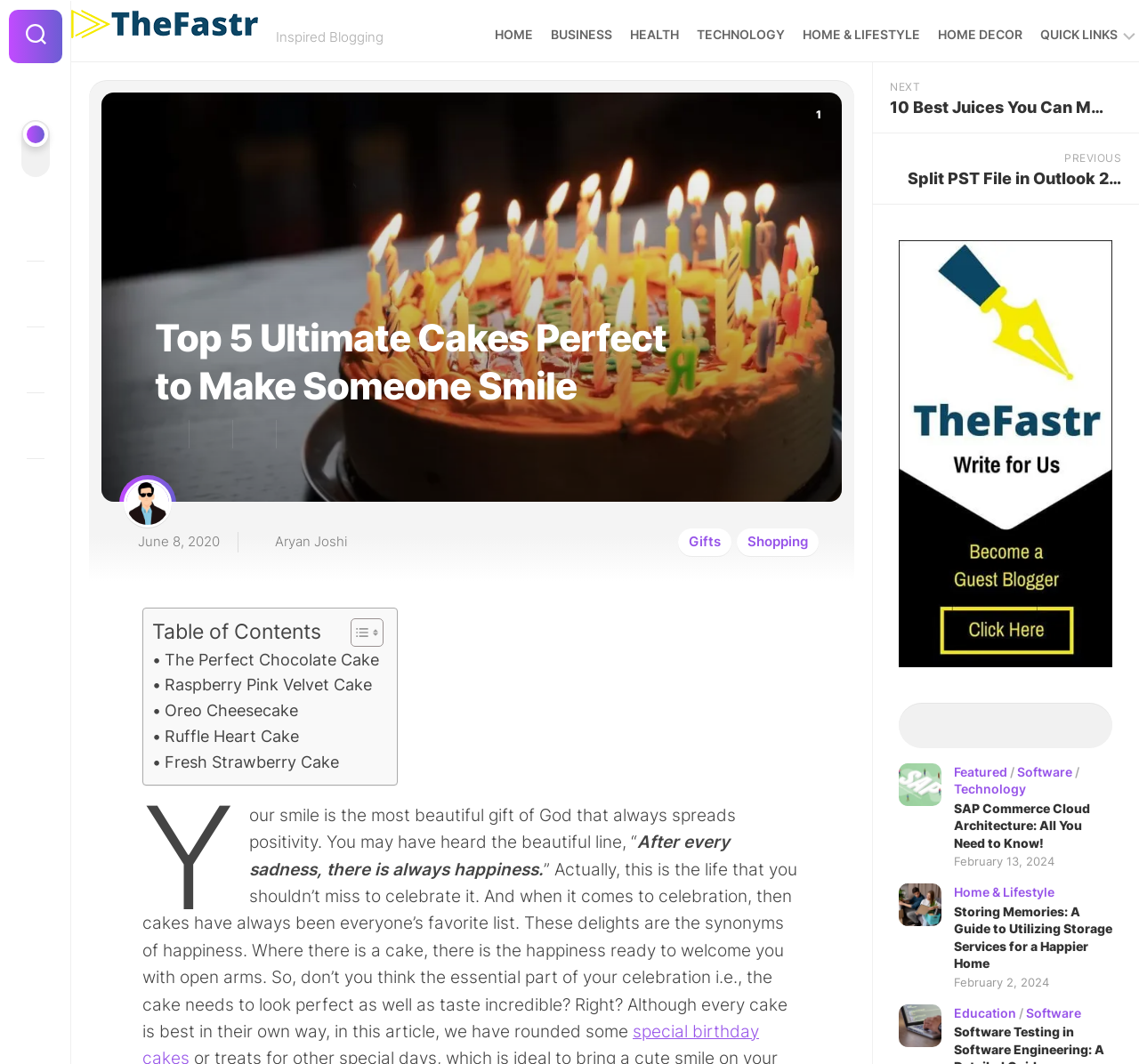Observe the image and answer the following question in detail: What is the category of the article?

I determined the category of the article by looking at the links in the top navigation bar, which include 'HOME', 'BUSINESS', 'HEALTH', 'TECHNOLOGY', and 'HOME & LIFESTYLE'. The article's content and the links in the sidebar also suggest that it belongs to the 'Home & Lifestyle' category.